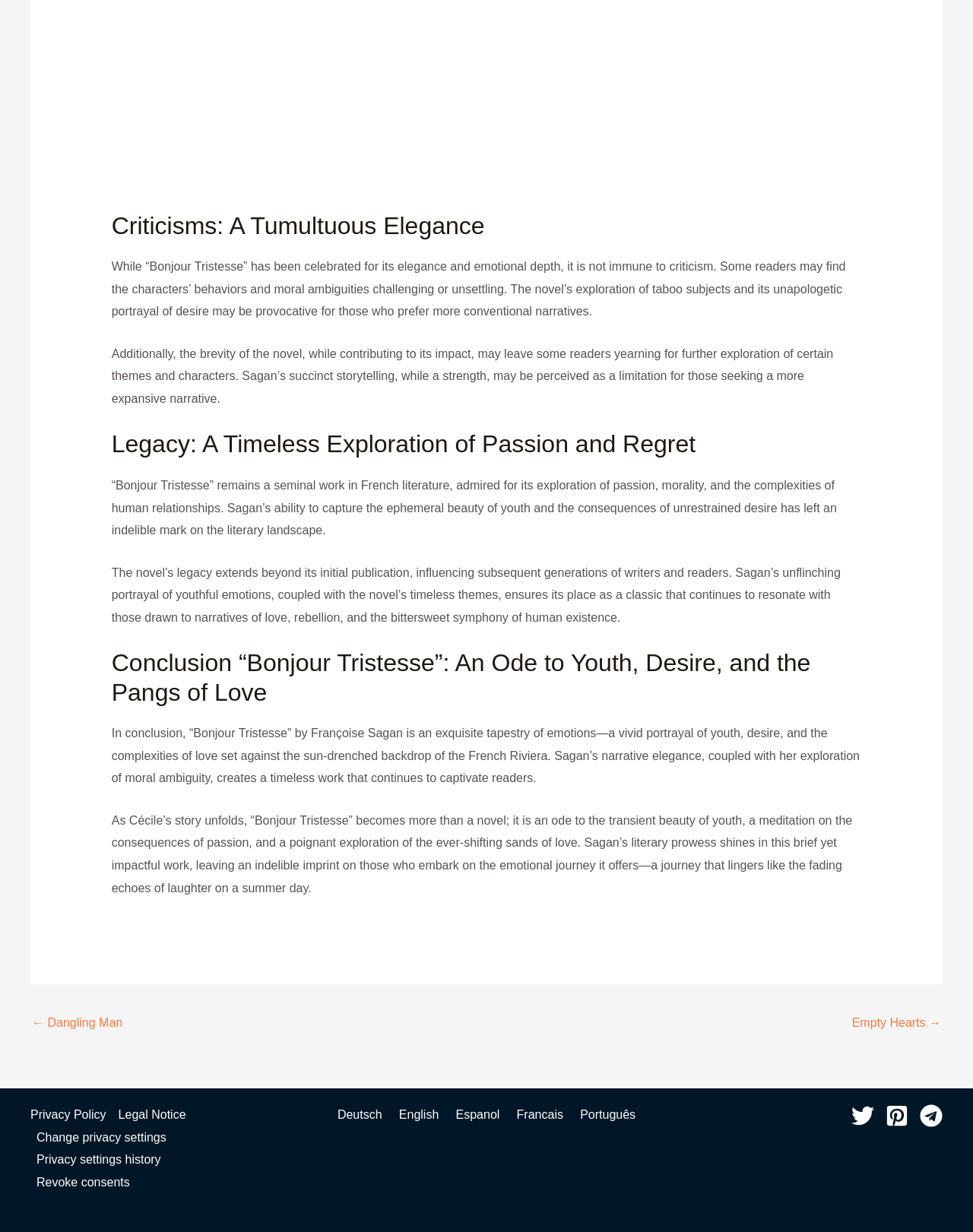What is the title of the first heading?
Provide a short answer using one word or a brief phrase based on the image.

Criticisms: A Tumultuous Elegance